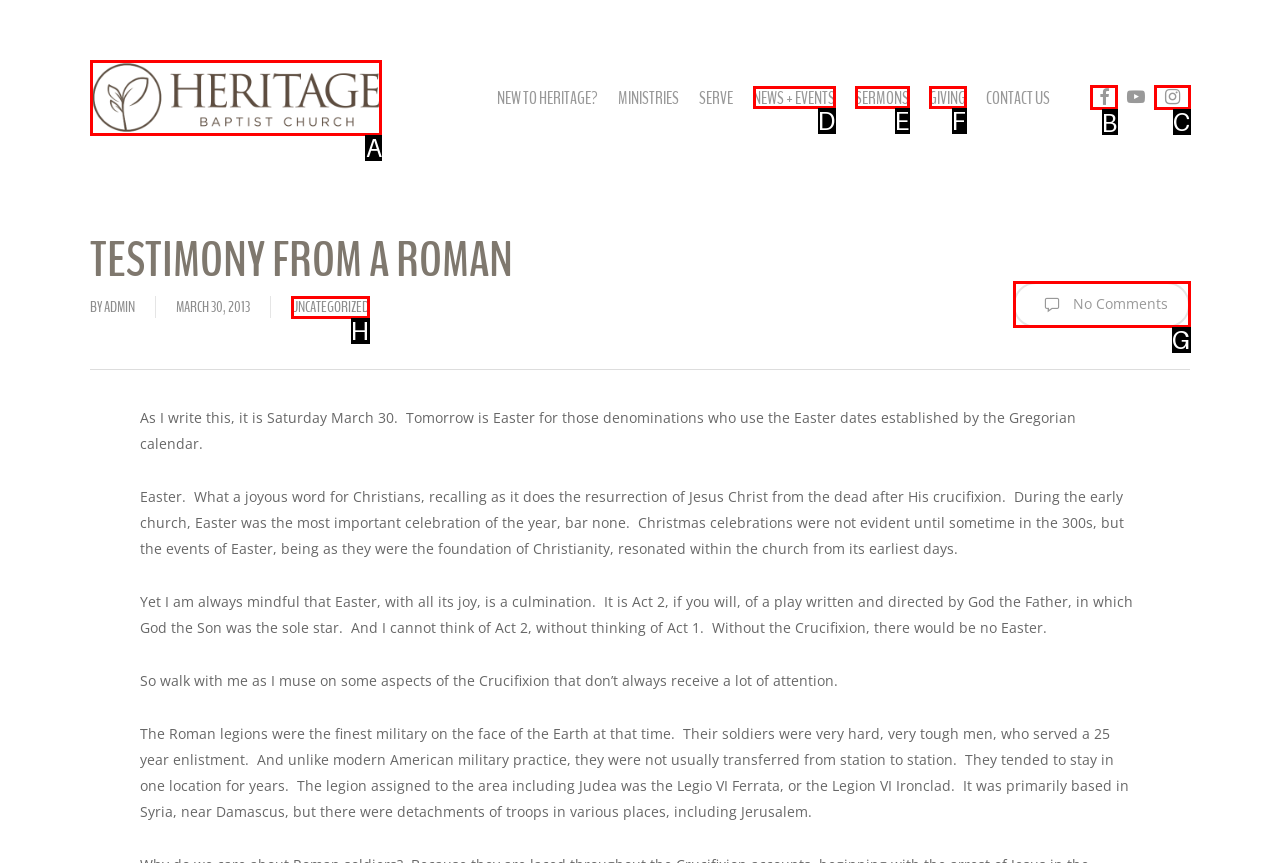Identify the correct UI element to click to follow this instruction: Go to the FACEBOOK page
Respond with the letter of the appropriate choice from the displayed options.

B